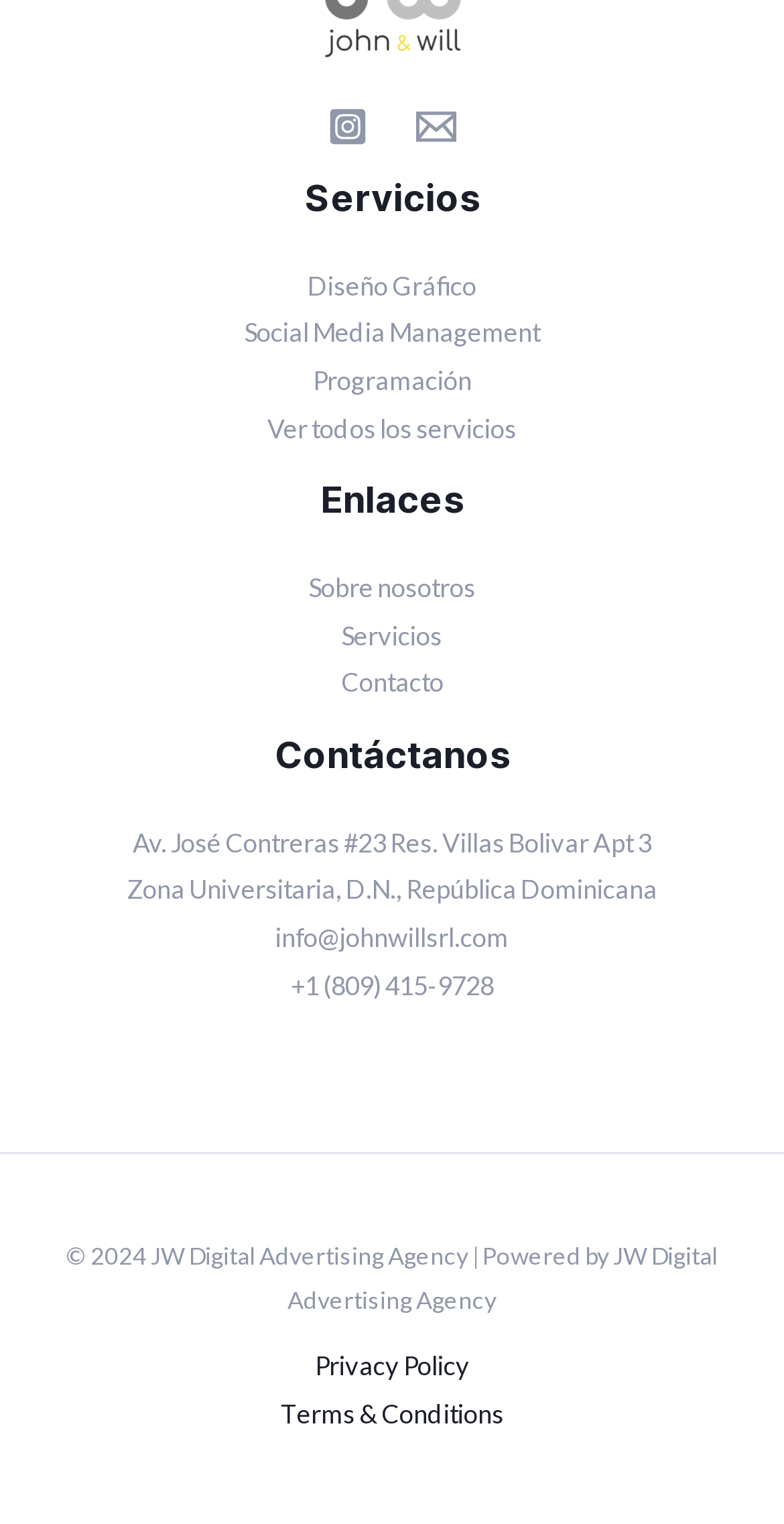Could you please study the image and provide a detailed answer to the question:
What is the copyright information provided at the bottom of the webpage?

At the bottom of the webpage, there is a StaticText element that contains the copyright information, which is '© 2024 JW Digital Advertising Agency | Powered by JW Digital Advertising Agency'. This suggests that the webpage is copyrighted by JW Digital Advertising Agency in 2024.